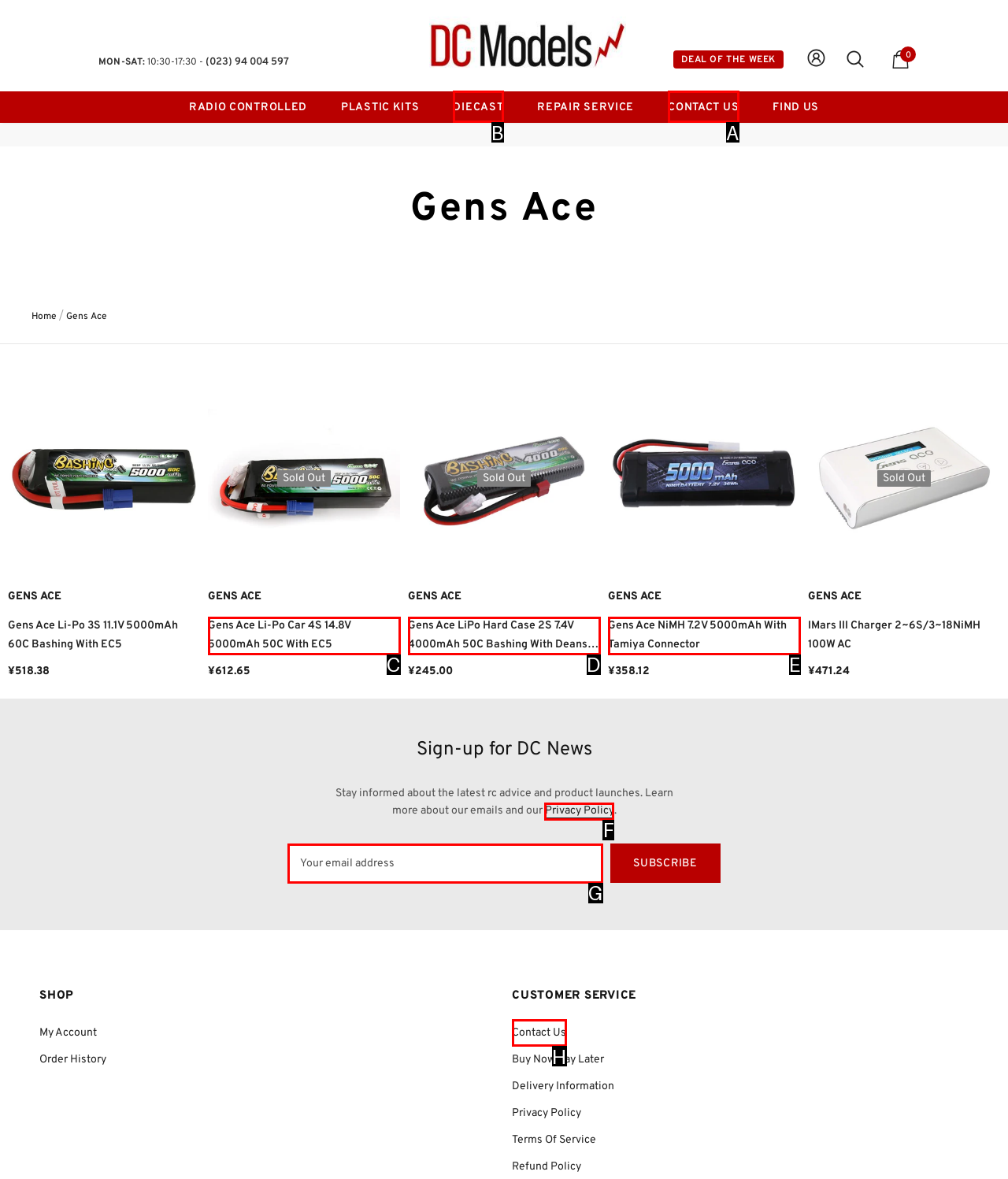Point out which UI element to click to complete this task: Connect with us on Instagram
Answer with the letter corresponding to the right option from the available choices.

None